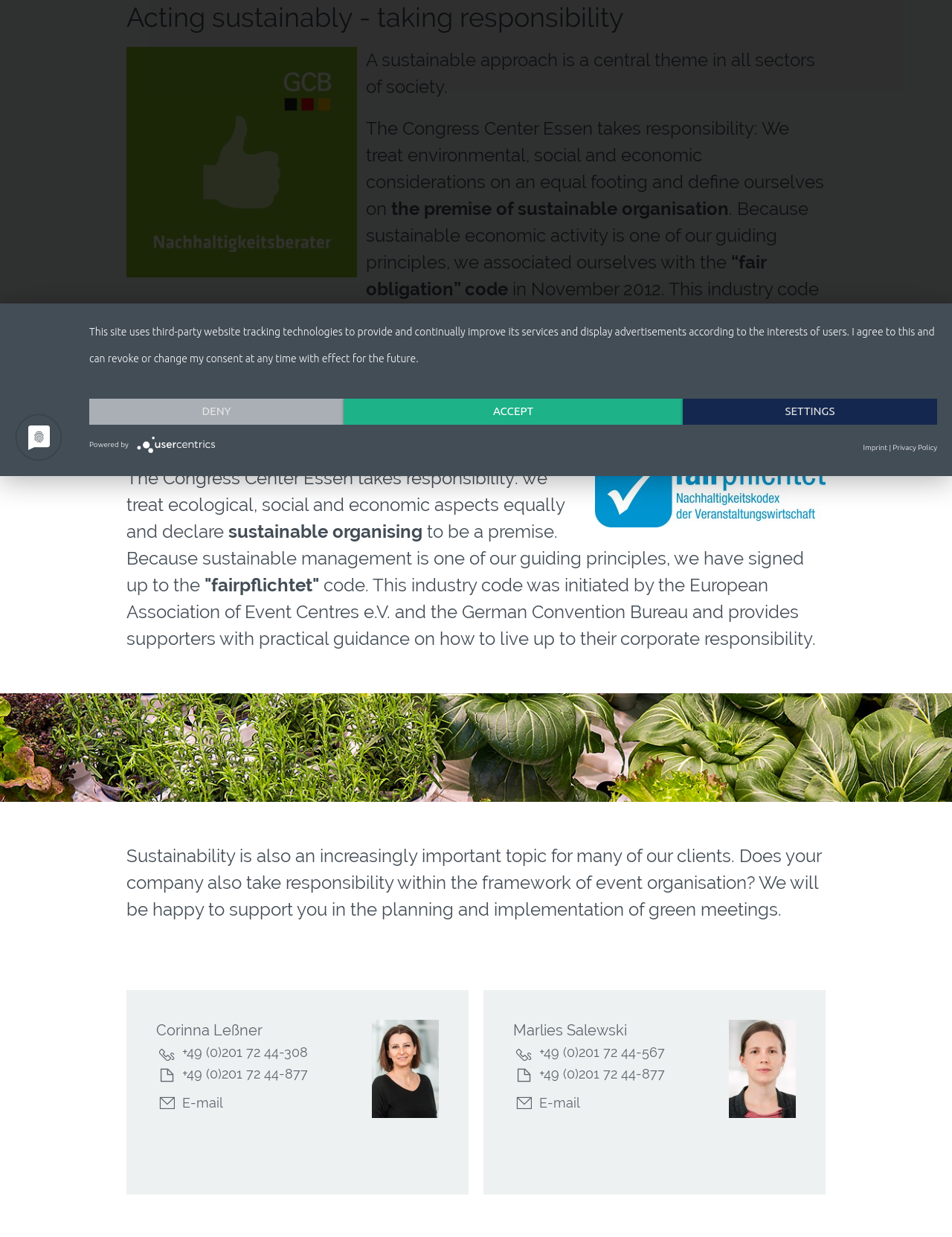Determine the bounding box coordinates of the UI element described below. Use the format (top-left x, top-left y, bottom-right x, bottom-right y) with floating point numbers between 0 and 1: Usercentrics Consent Management Platform Logo

[0.143, 0.356, 0.233, 0.363]